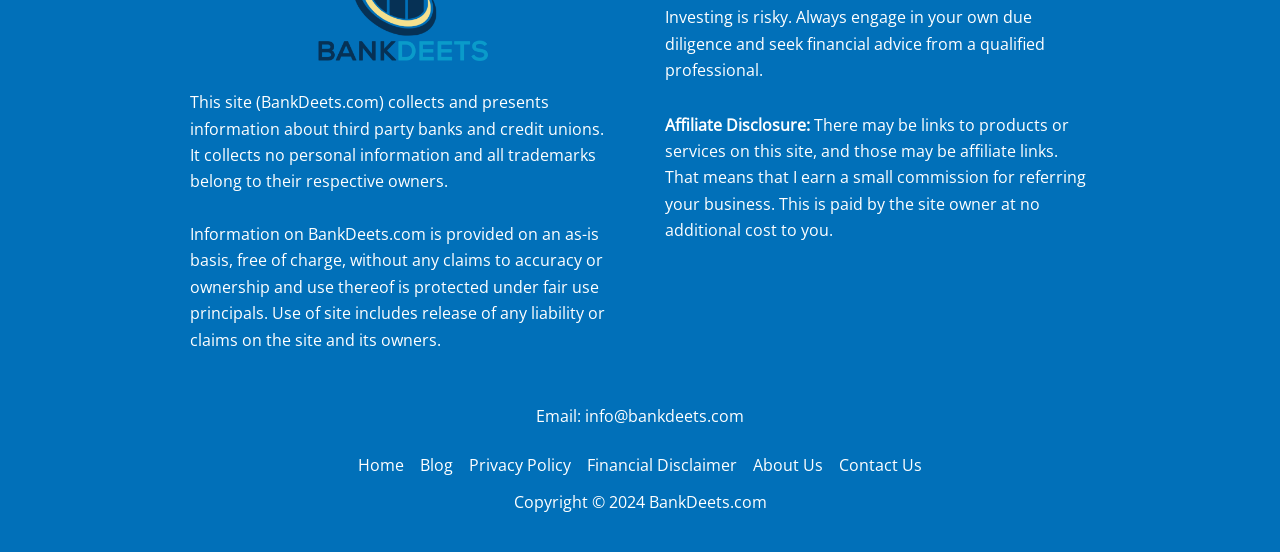Please specify the bounding box coordinates of the region to click in order to perform the following instruction: "visit BankDeets.com".

[0.204, 0.165, 0.296, 0.205]